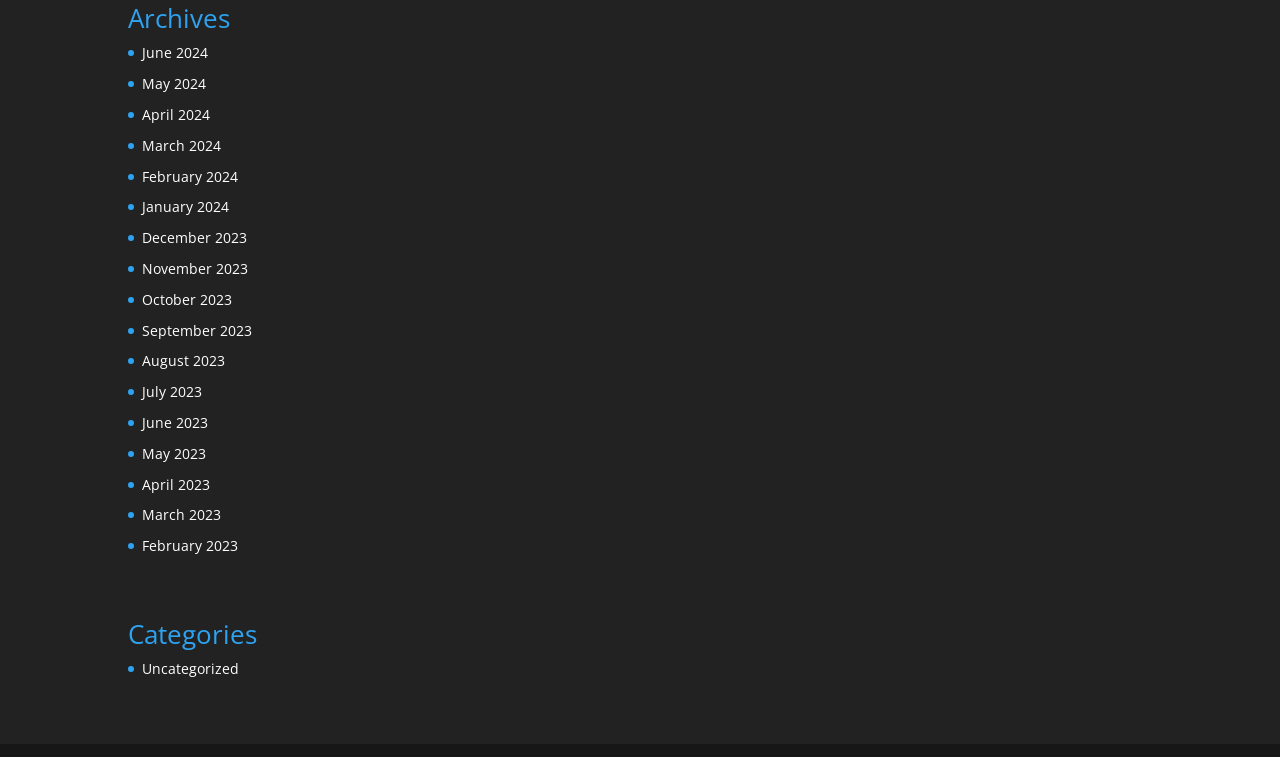Locate the bounding box coordinates of the clickable region necessary to complete the following instruction: "browse categories". Provide the coordinates in the format of four float numbers between 0 and 1, i.e., [left, top, right, bottom].

[0.1, 0.821, 0.201, 0.868]